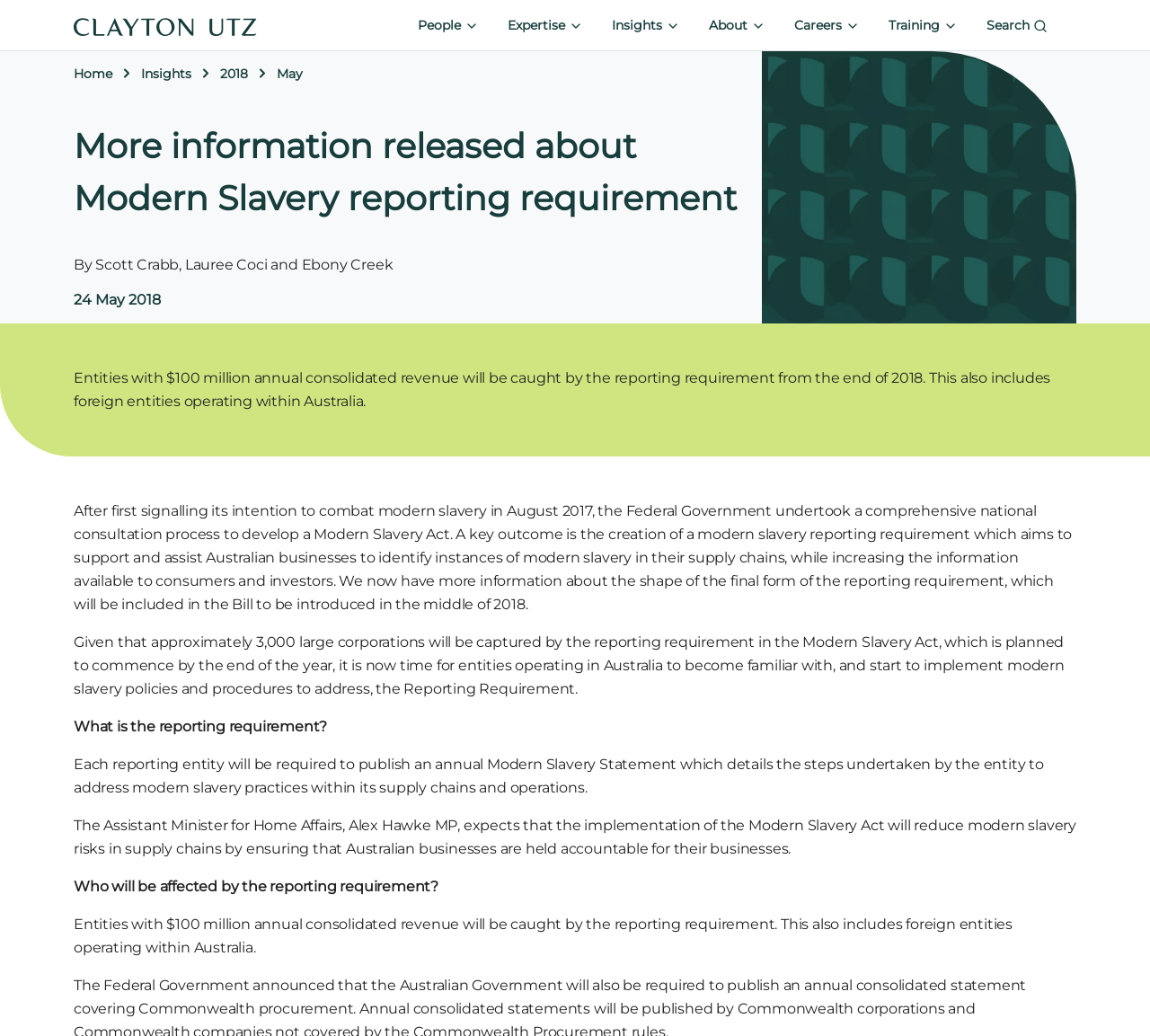Given the description "parent_node: People", provide the bounding box coordinates of the corresponding UI element.

[0.064, 0.007, 0.223, 0.042]